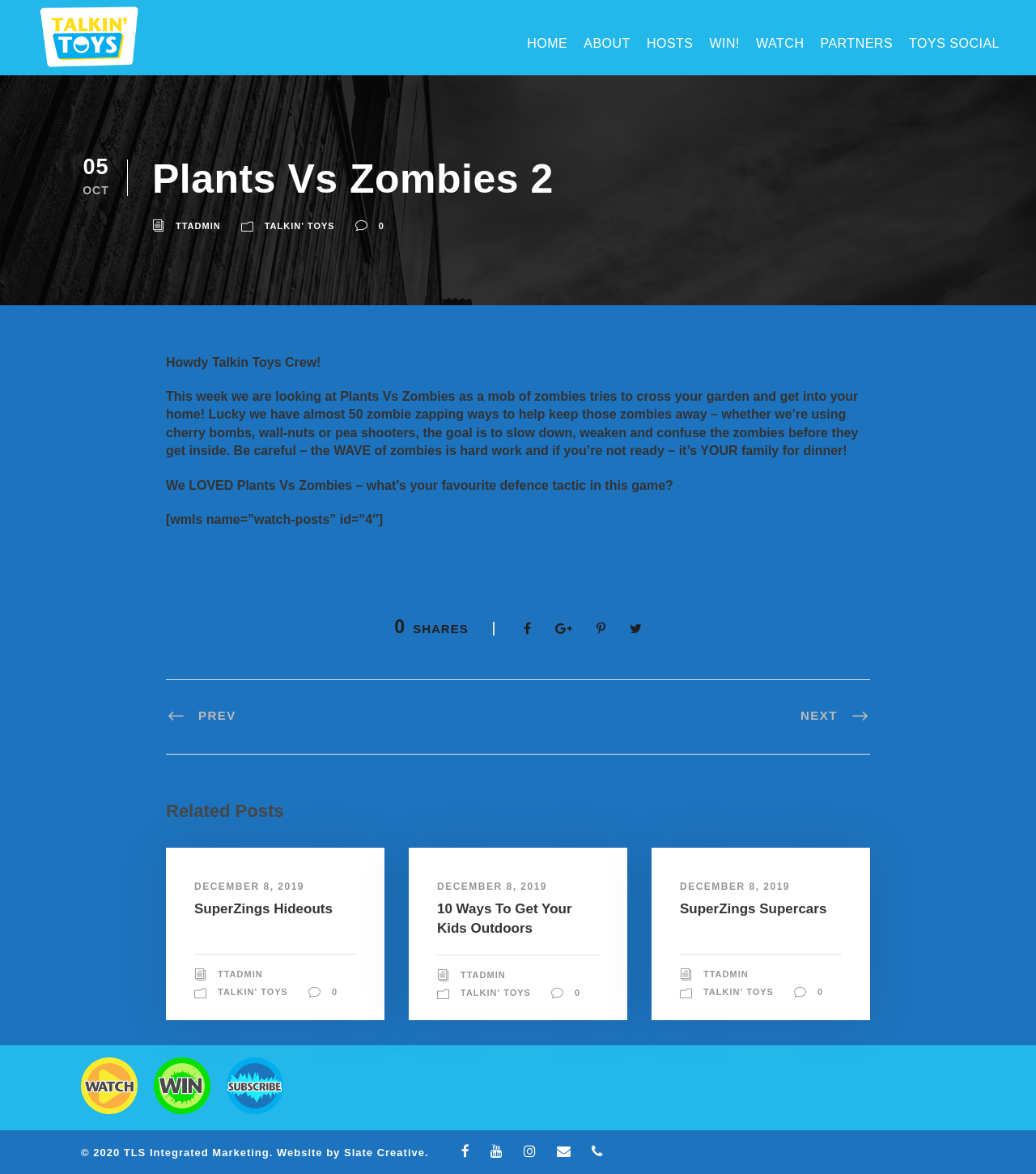Find the bounding box coordinates of the element you need to click on to perform this action: 'Read the related post about SuperZings Hideouts'. The coordinates should be represented by four float values between 0 and 1, in the format [left, top, right, bottom].

[0.188, 0.768, 0.321, 0.781]